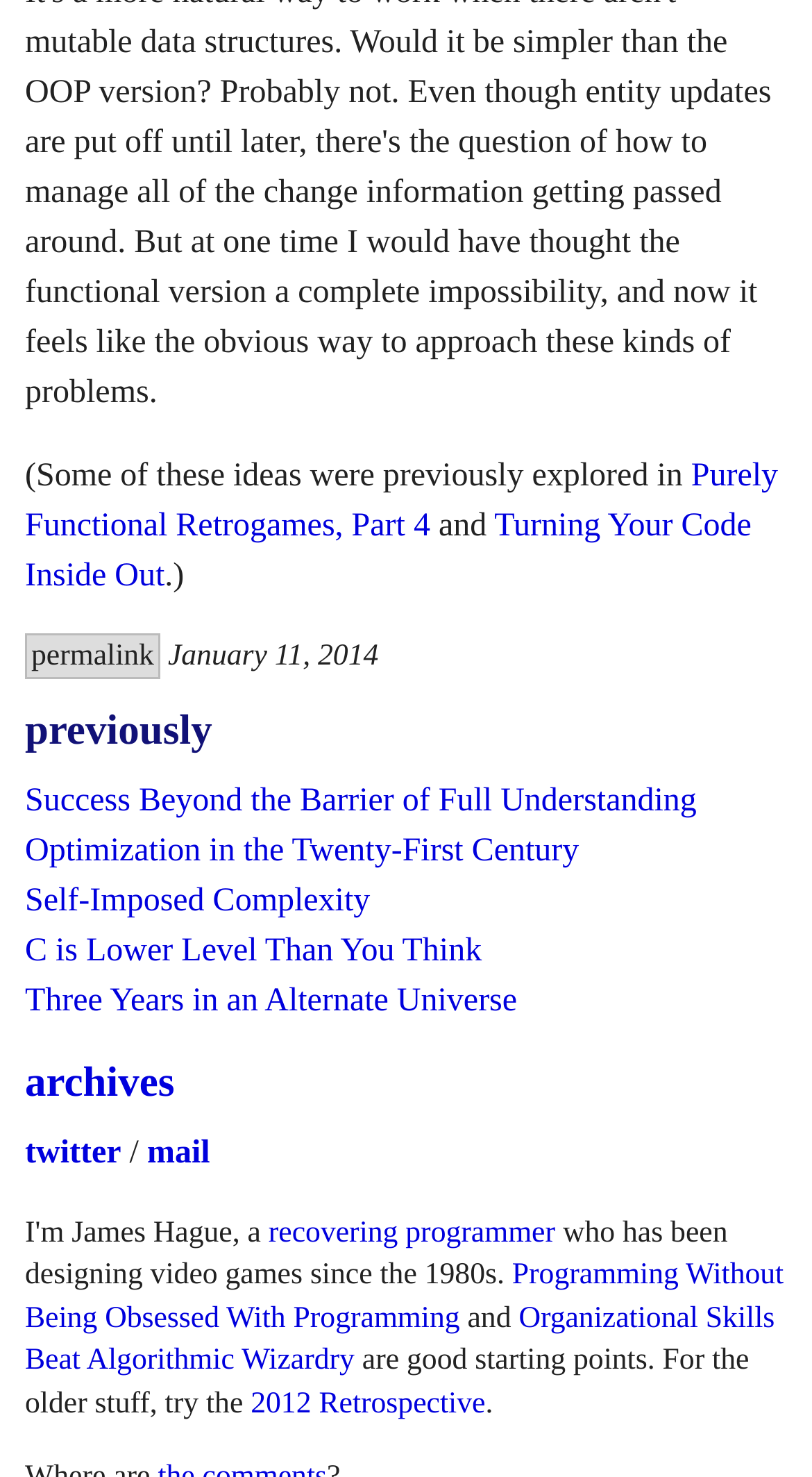What is the date of the first article?
Using the image as a reference, give a one-word or short phrase answer.

January 11, 2014